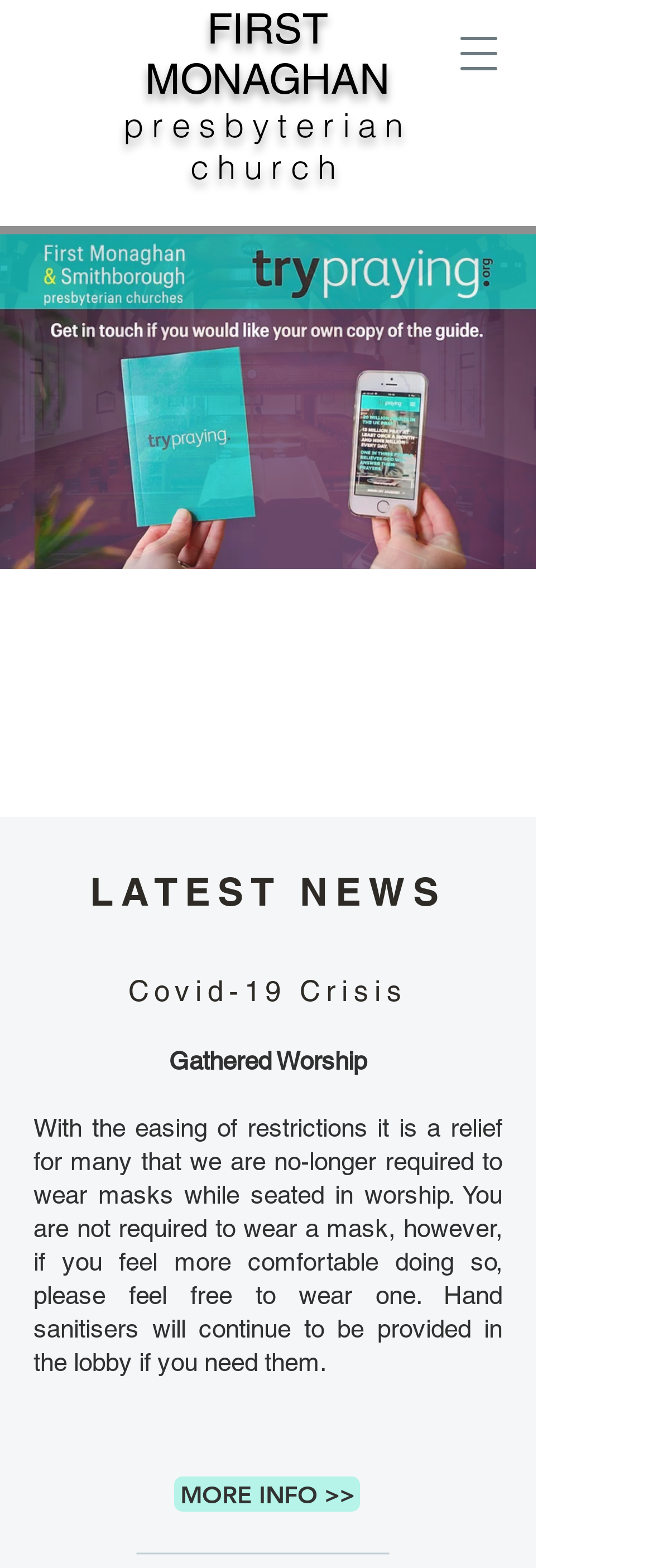Given the description "MORE INFO >>", provide the bounding box coordinates of the corresponding UI element.

[0.267, 0.942, 0.551, 0.964]